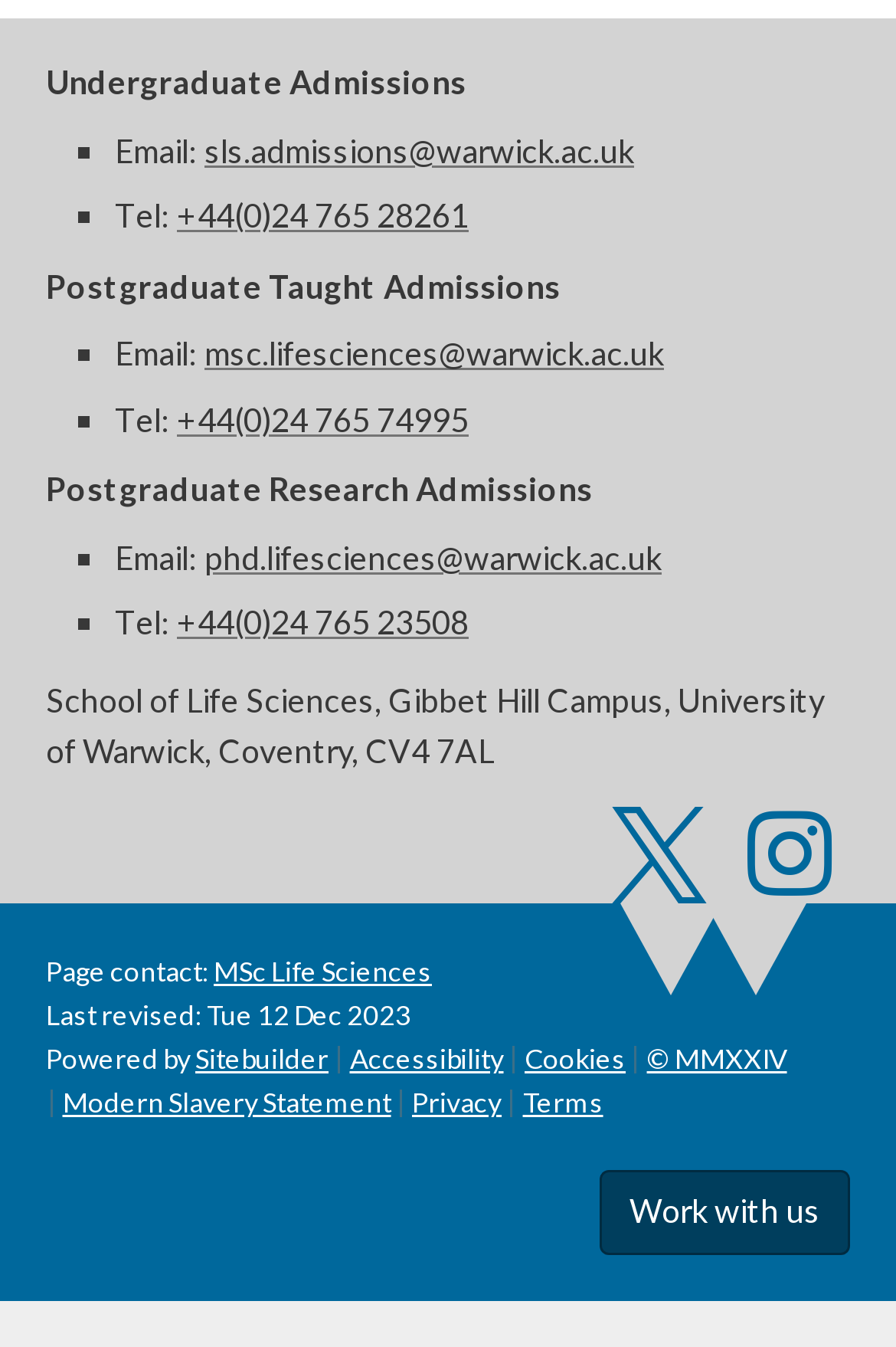Identify the bounding box coordinates of the clickable region necessary to fulfill the following instruction: "Go to MSc Life Sciences page". The bounding box coordinates should be four float numbers between 0 and 1, i.e., [left, top, right, bottom].

[0.238, 0.709, 0.482, 0.734]